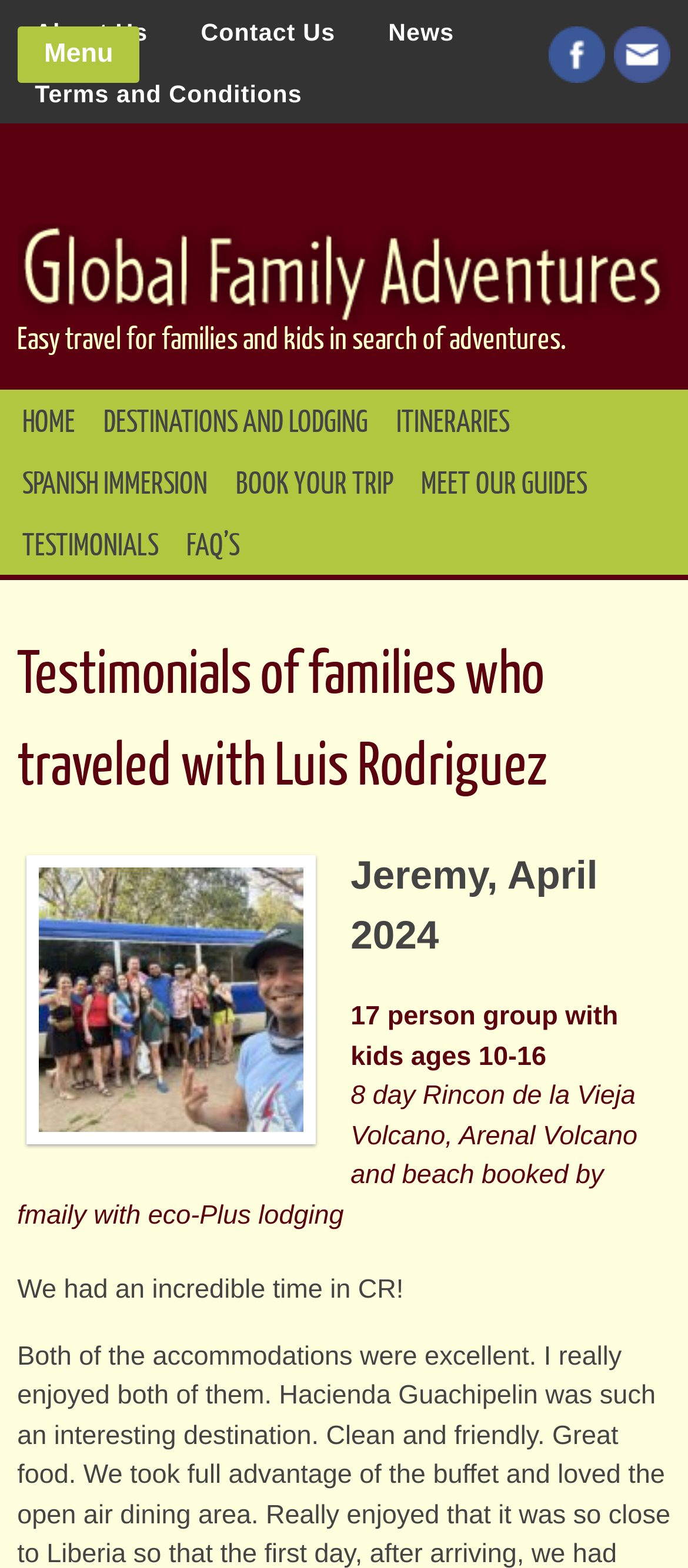Please answer the following question using a single word or phrase: 
How can users contact the website owner?

Email or Facebook